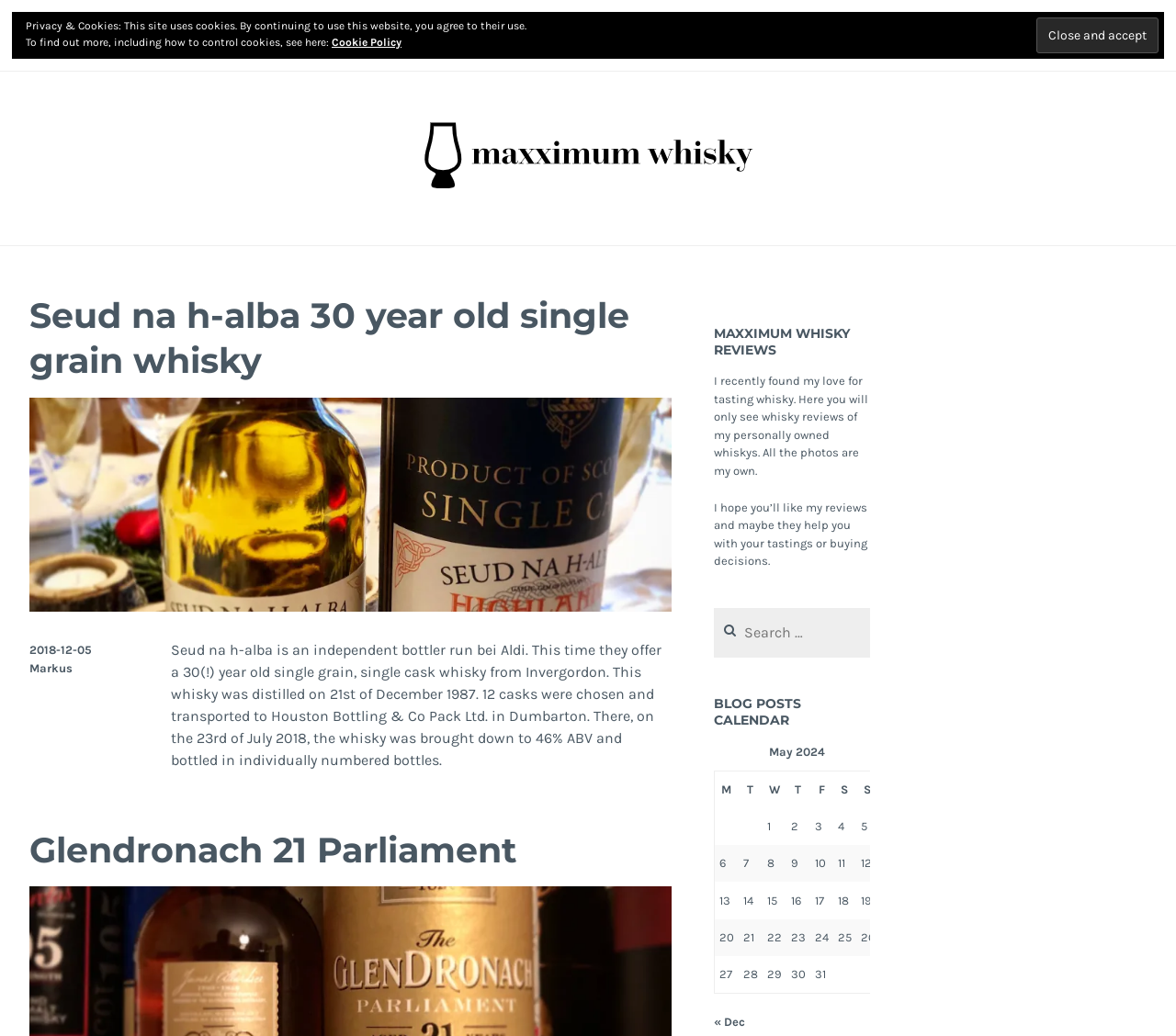Give a succinct answer to this question in a single word or phrase: 
What is the name of the author of the whisky review?

Markus